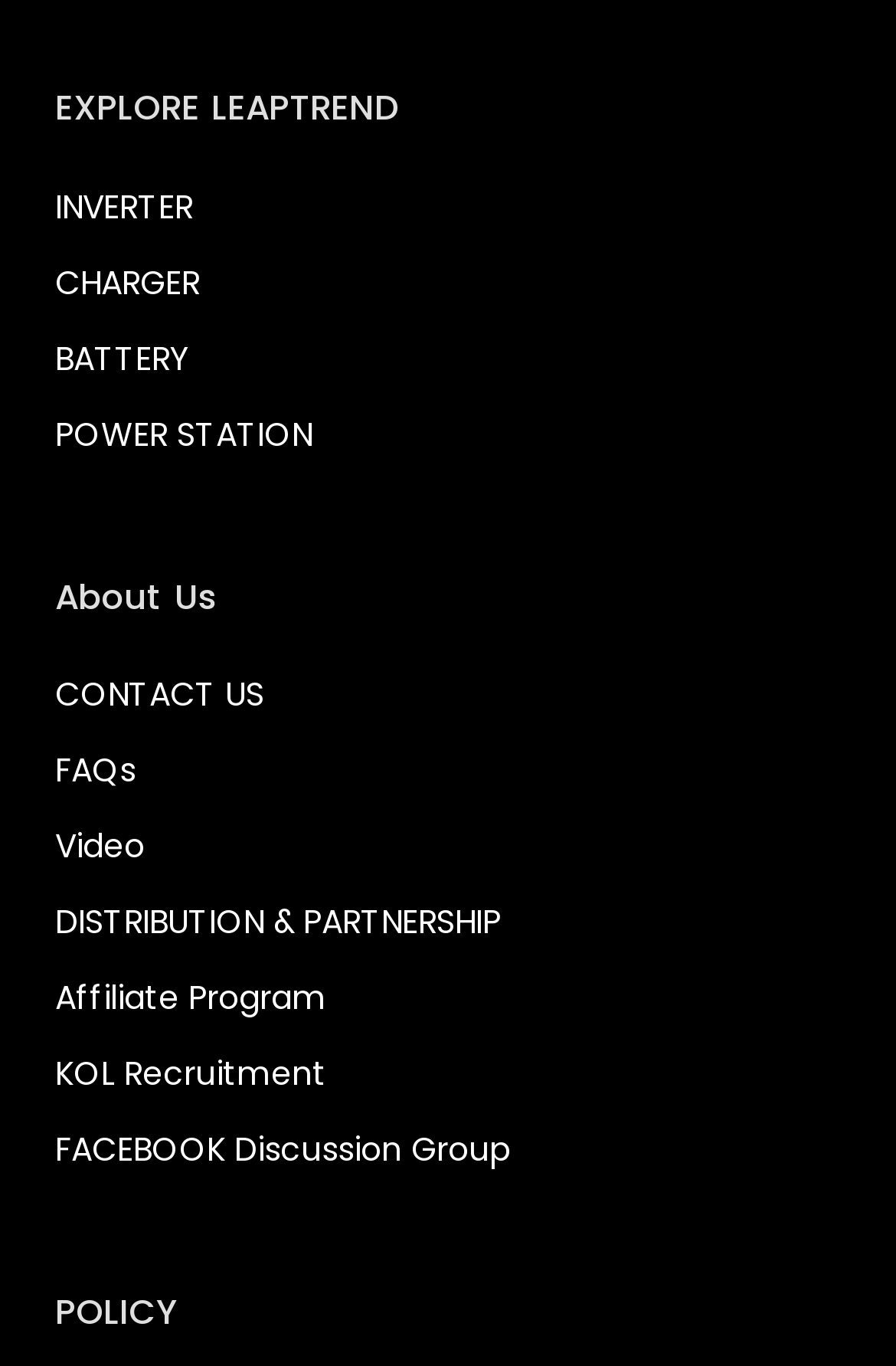Locate the bounding box coordinates of the area that needs to be clicked to fulfill the following instruction: "Explore POWER STATION". The coordinates should be in the format of four float numbers between 0 and 1, namely [left, top, right, bottom].

[0.062, 0.3, 0.938, 0.336]